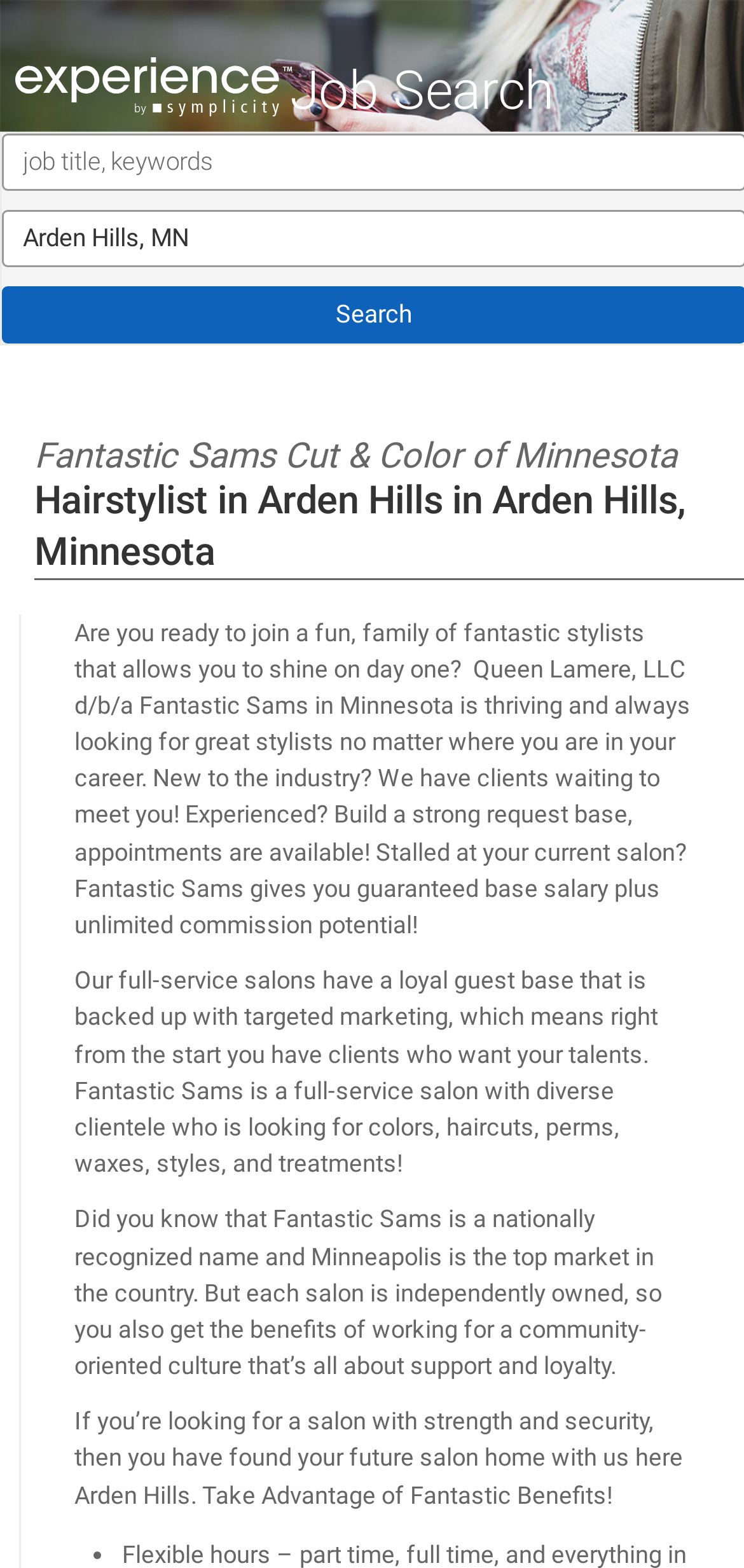Use the details in the image to answer the question thoroughly: 
What is the job location?

I found the job location by looking at the 'Where' section, which has a sub-element 'Arden Hills, MN' that indicates the location of the job.